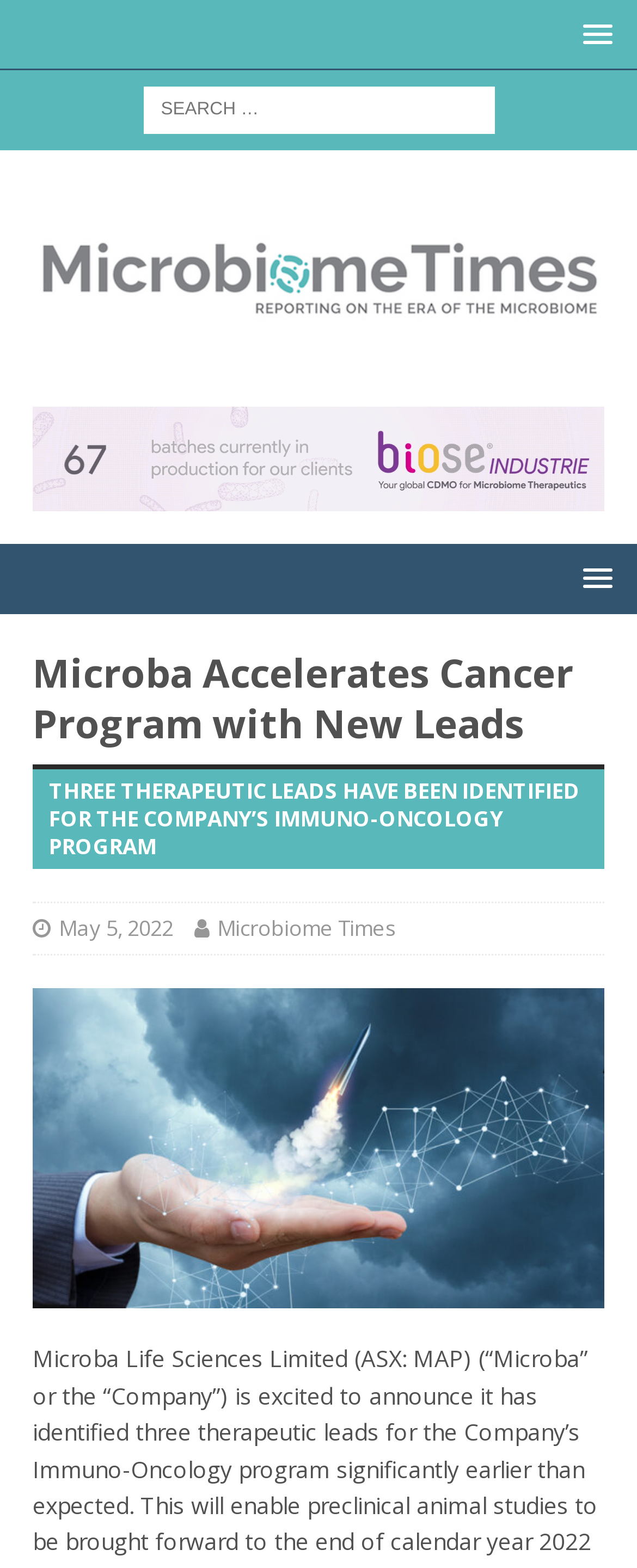Determine the main headline from the webpage and extract its text.

Microba Accelerates Cancer Program with New Leads